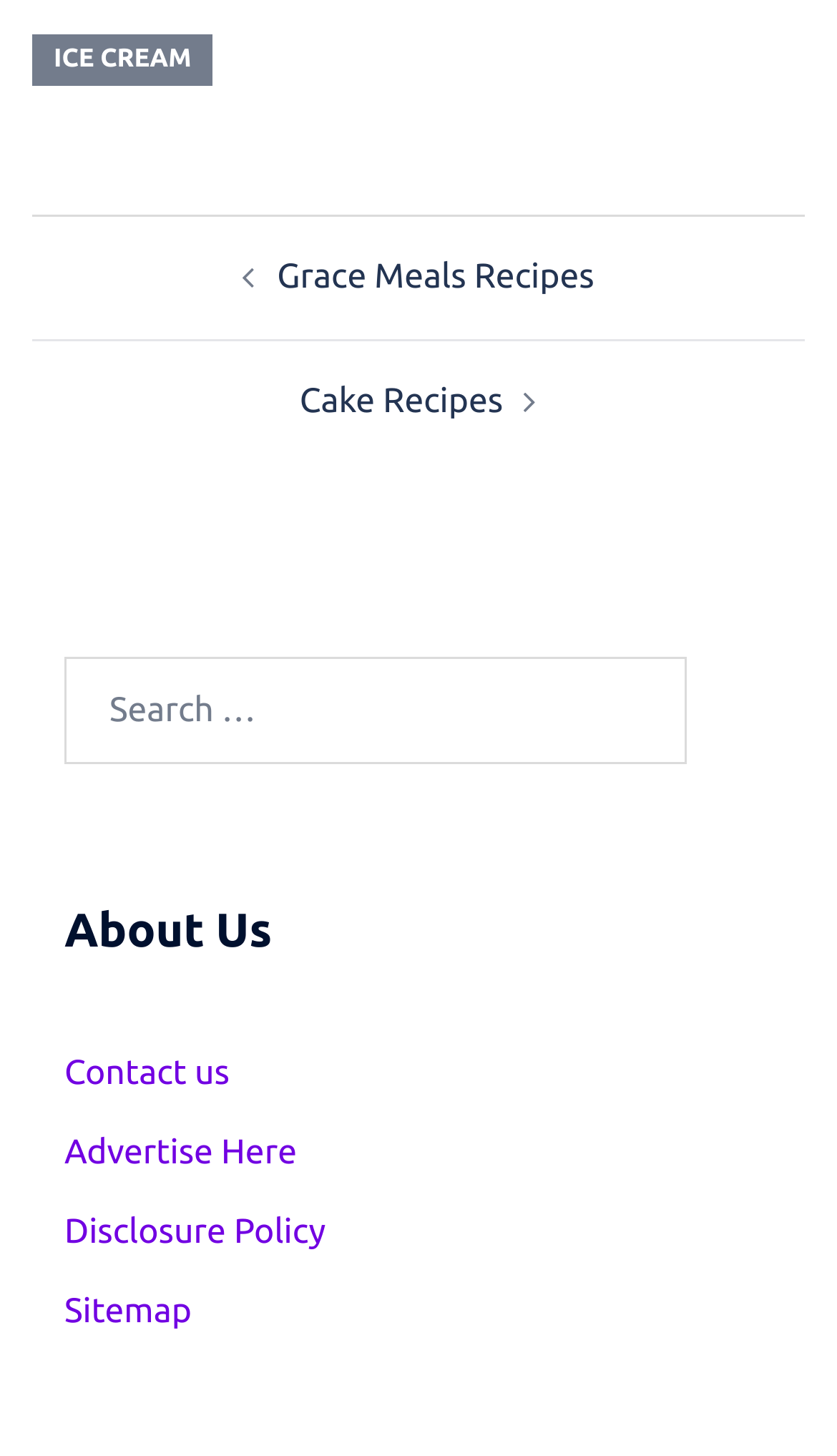Using the information in the image, could you please answer the following question in detail:
What is the purpose of the search box?

The search box has a label 'Search for:' and is located in a prominent position on the webpage, suggesting that its purpose is to allow users to search for recipes on the website.